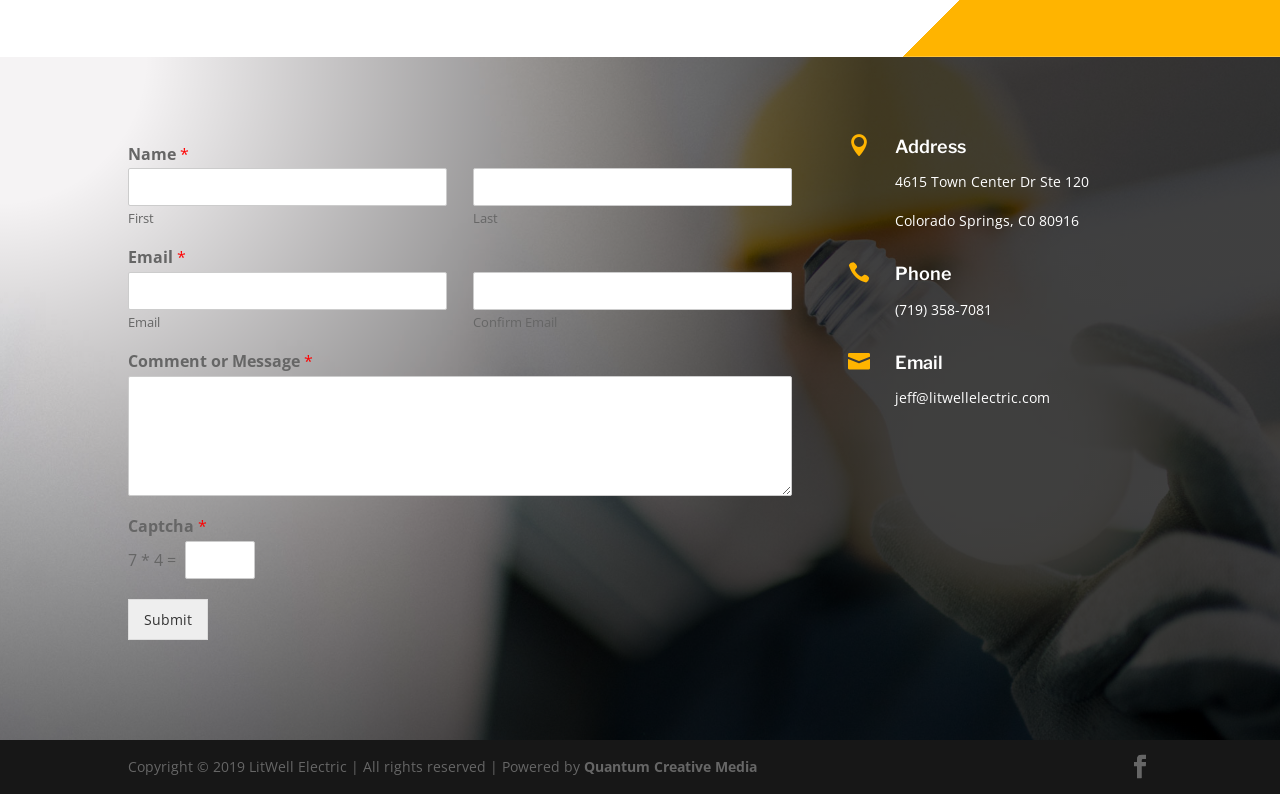What is the company's address?
Using the image as a reference, give an elaborate response to the question.

I found the company's address by looking at the layout table with the heading 'Address', which contains the static text '4615 Town Center Dr Ste 120'.